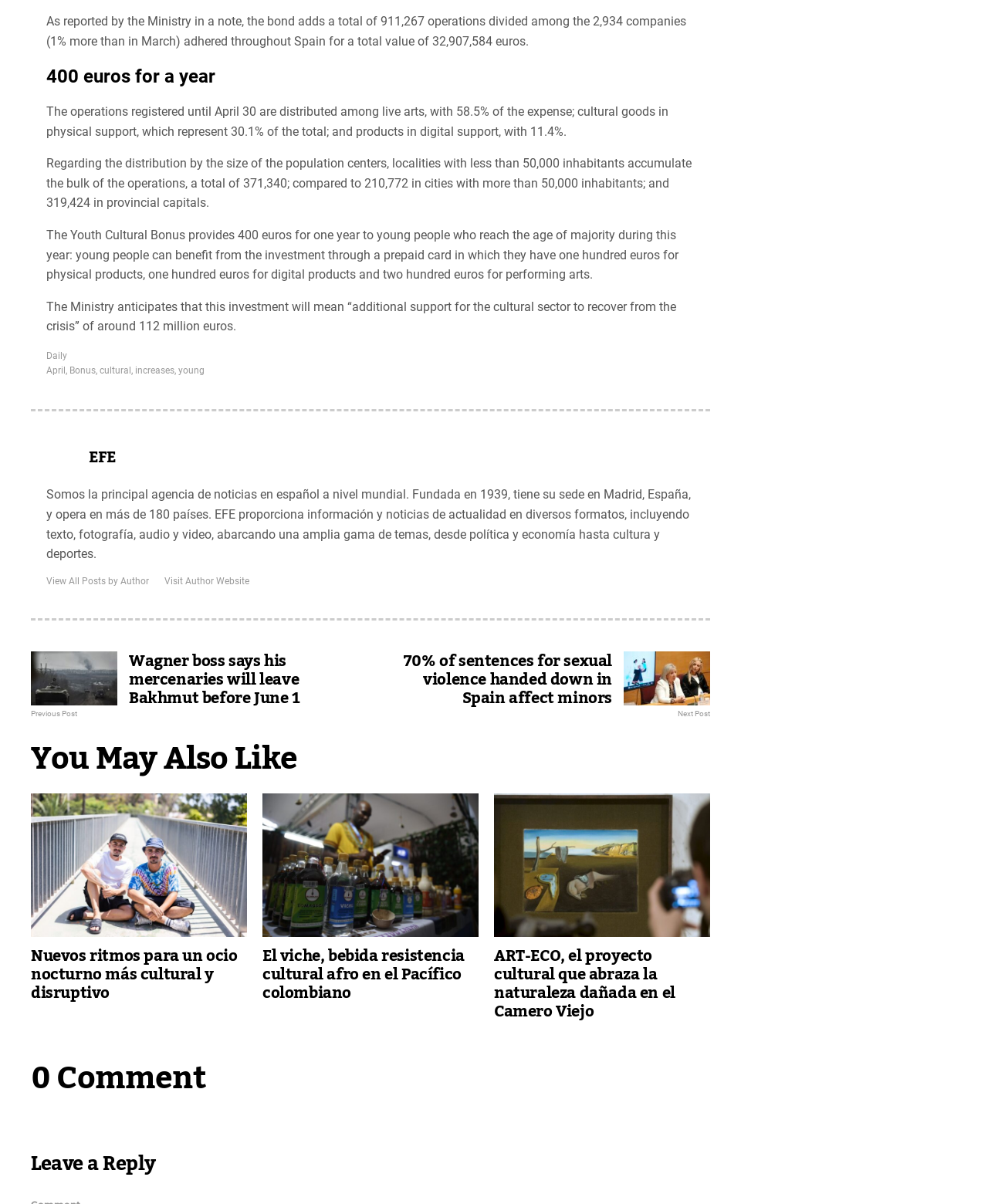Answer the following query with a single word or phrase:
What is the name of the news agency mentioned in the webpage?

EFE